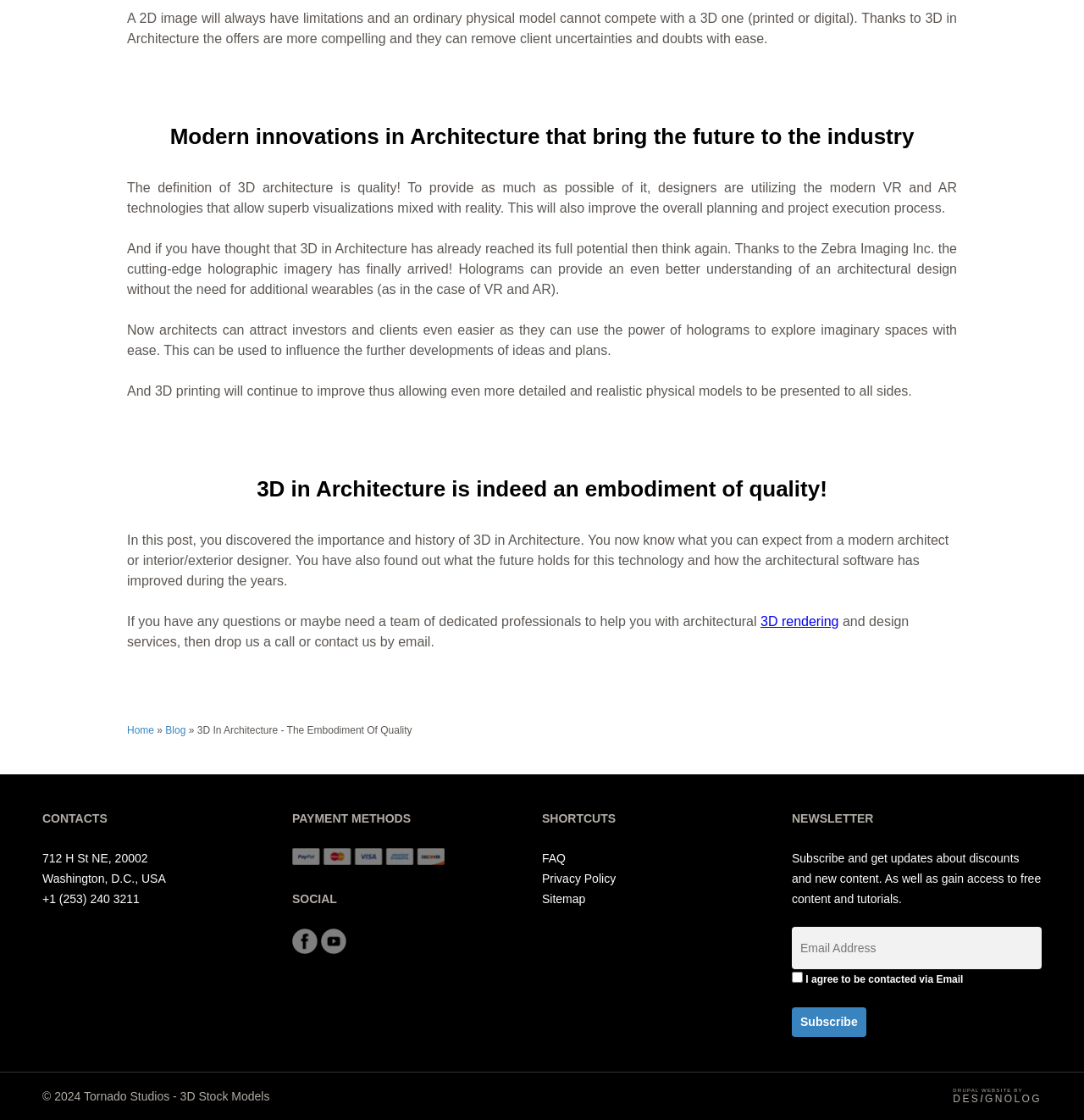Using the webpage screenshot, find the UI element described by [ thread ]. Provide the bounding box coordinates in the format (top-left x, top-left y, bottom-right x, bottom-right y), ensuring all values are floating point numbers between 0 and 1.

None